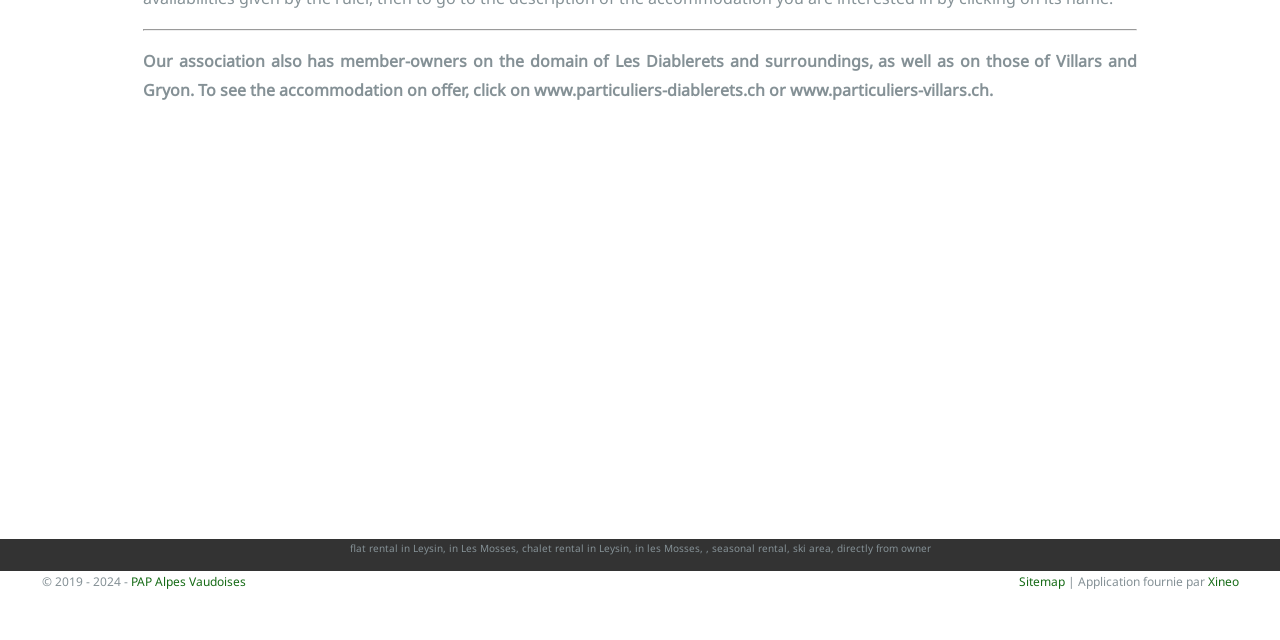Provide the bounding box coordinates of the HTML element this sentence describes: "Xineo". The bounding box coordinates consist of four float numbers between 0 and 1, i.e., [left, top, right, bottom].

[0.944, 0.895, 0.968, 0.922]